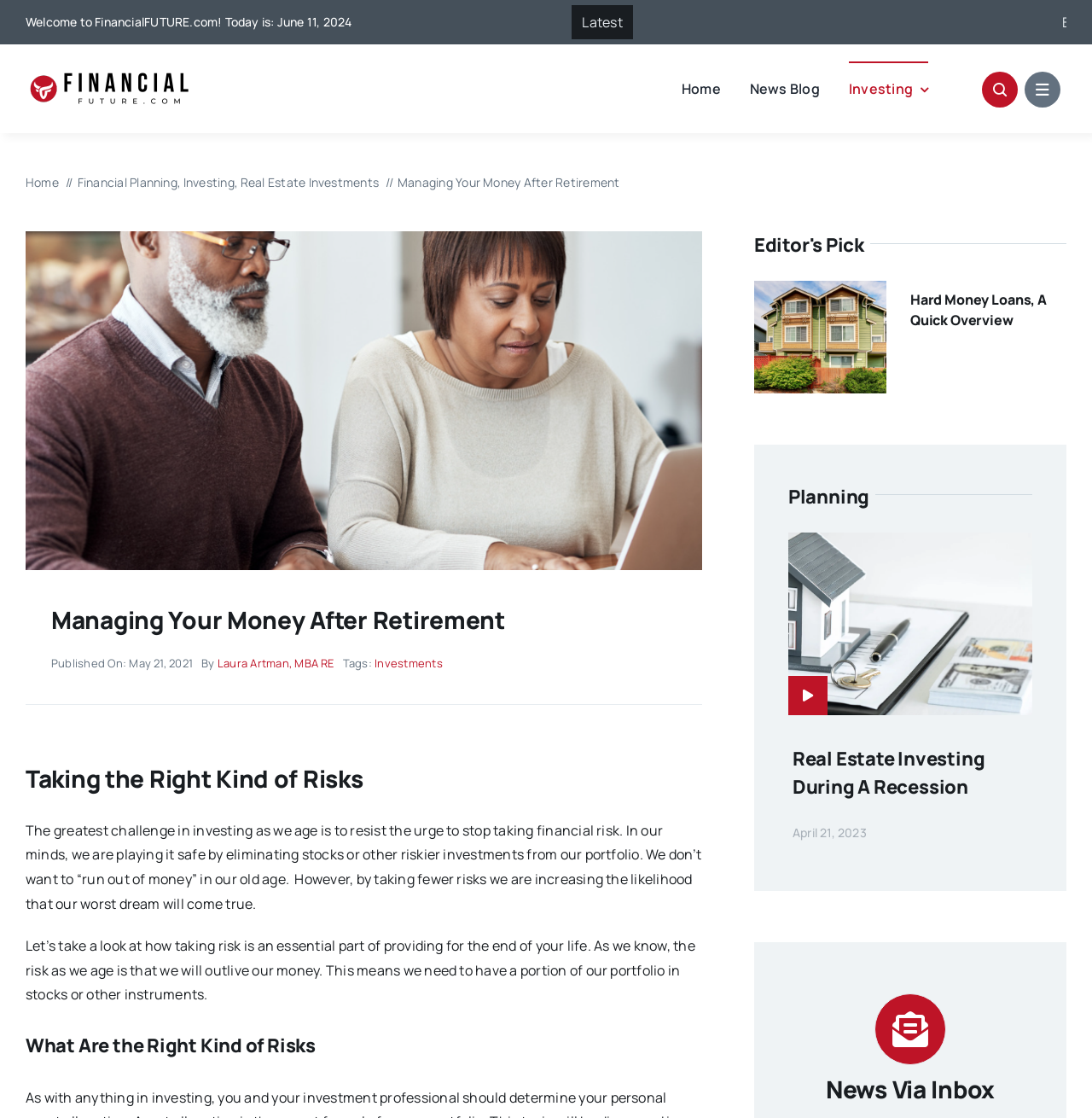Determine the bounding box coordinates of the area to click in order to meet this instruction: "Click on 'Investing' link in the breadcrumb".

[0.168, 0.156, 0.215, 0.17]